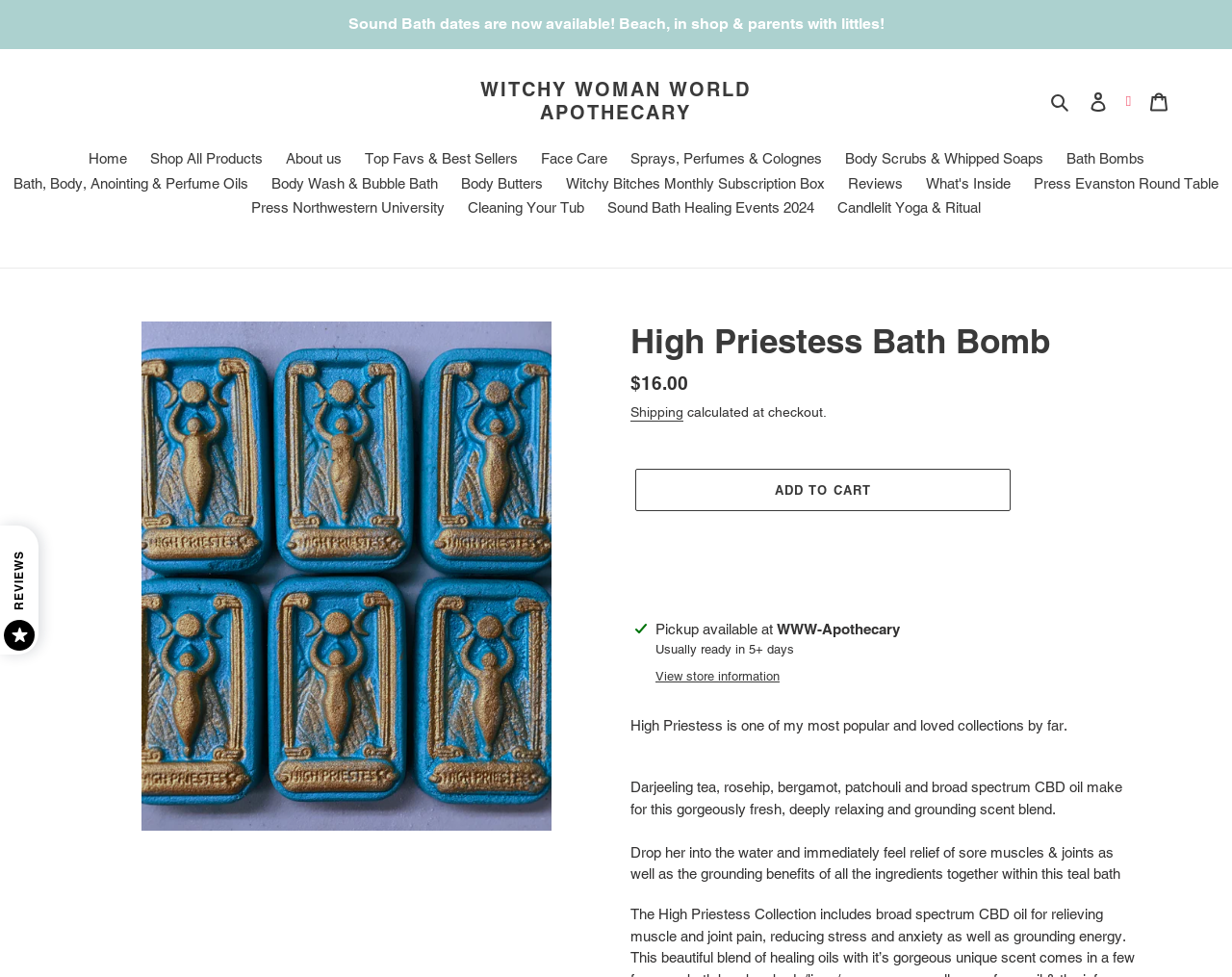What is the name of the product on this page?
Look at the image and provide a short answer using one word or a phrase.

High Priestess Bath Bomb